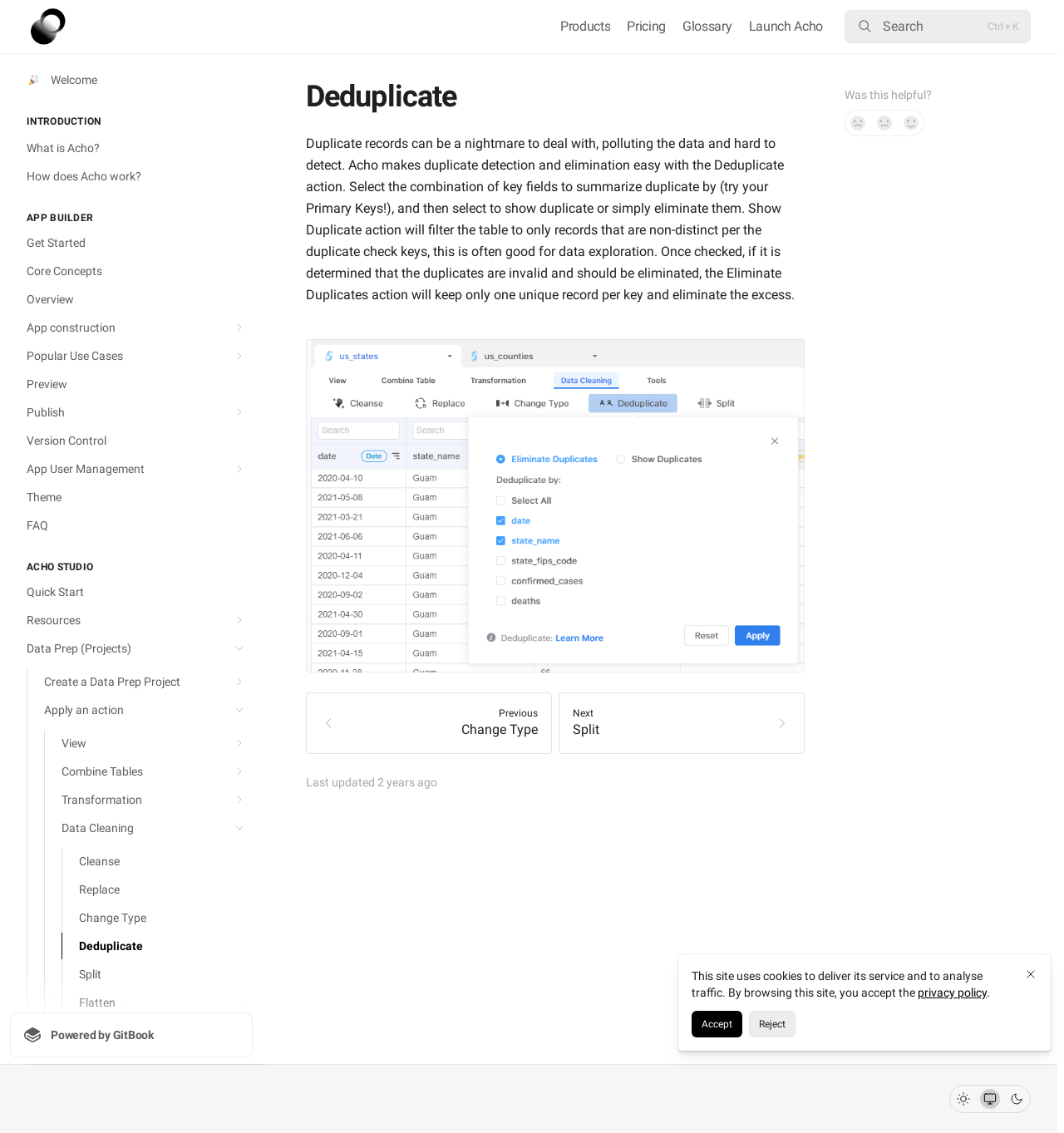Indicate the bounding box coordinates of the clickable region to achieve the following instruction: "Click on the 'previous' button."

None